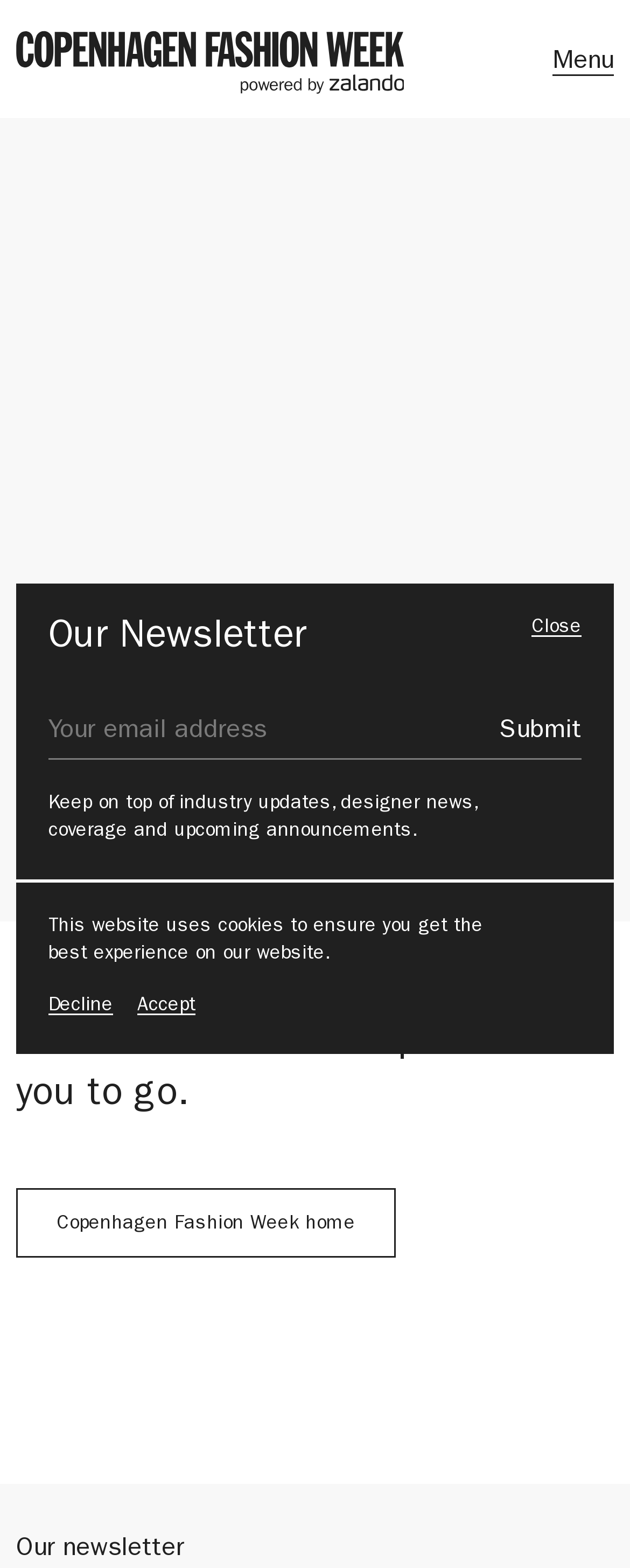Identify the bounding box coordinates of the area you need to click to perform the following instruction: "go back to landing page".

[0.026, 0.02, 0.641, 0.06]